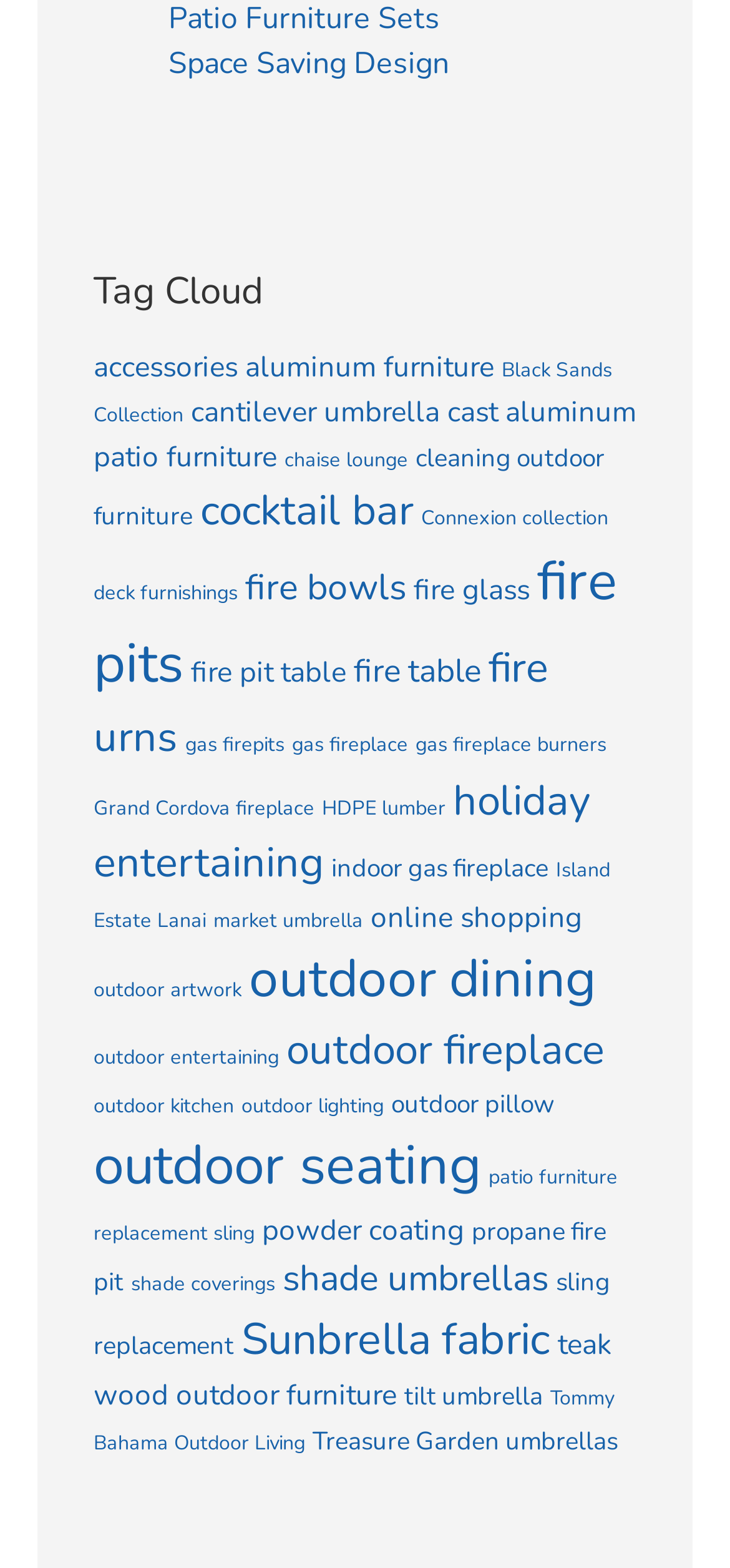Specify the bounding box coordinates of the area that needs to be clicked to achieve the following instruction: "View 'outdoor dining' options".

[0.341, 0.602, 0.818, 0.647]